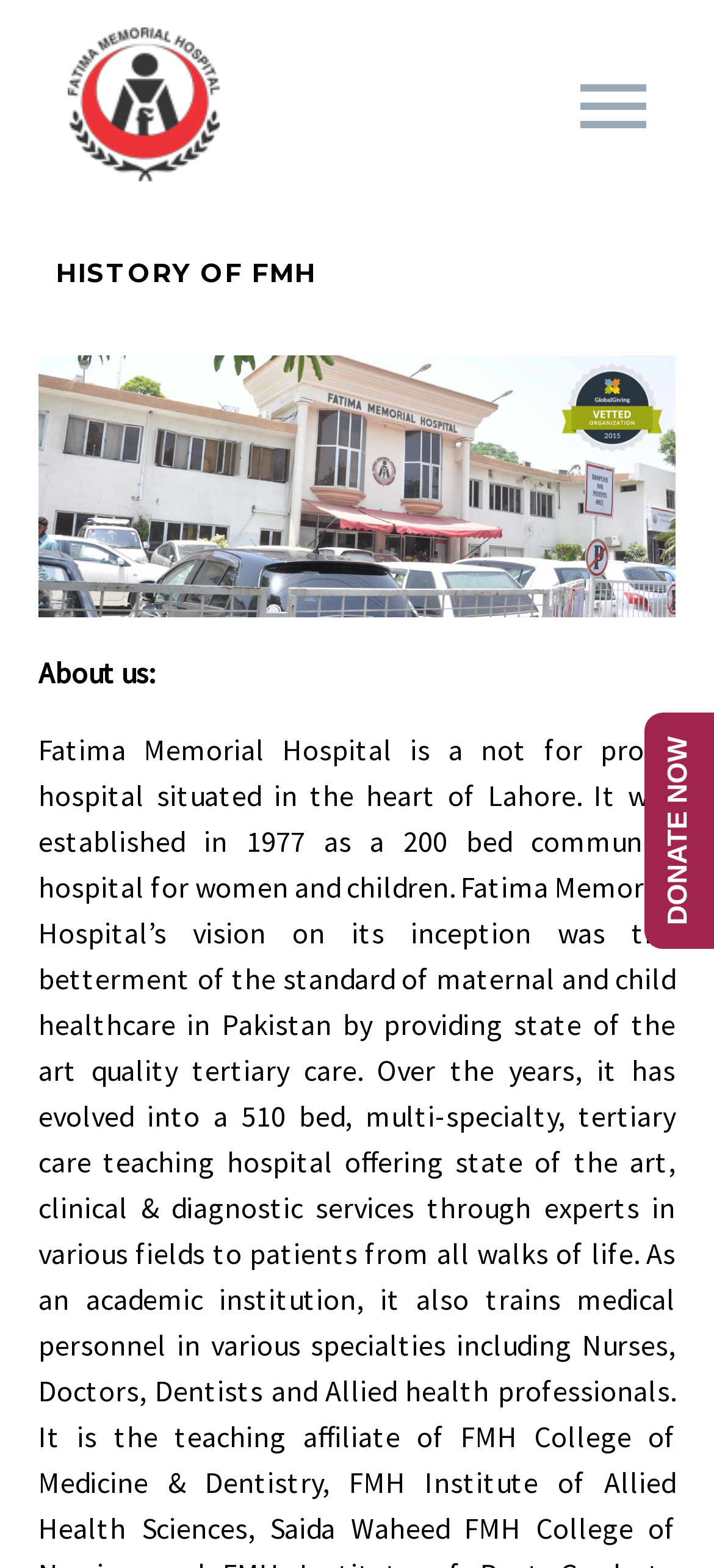Describe the webpage meticulously, covering all significant aspects.

The webpage is about the history of FMH. At the top, there is a primary menu button located on the right side. Below the primary menu button, there is a horizontal list of links, including "About FMH", "HOSPITAL SERVICES", "SERVICES", "Diagnostic Services", "ACADEMICS AT FMH", "Donate", "Careers", "Clinics", and "Contact". These links are aligned to the left side of the page.

On the left side of the page, there is a heading "HISTORY OF FMH" in a larger font size. Below the heading, there is a paragraph of text starting with "About us:". 

At the bottom of the page, there is a search bar located on the right side, consisting of a text box with a placeholder text "Search..." and a search button next to it.